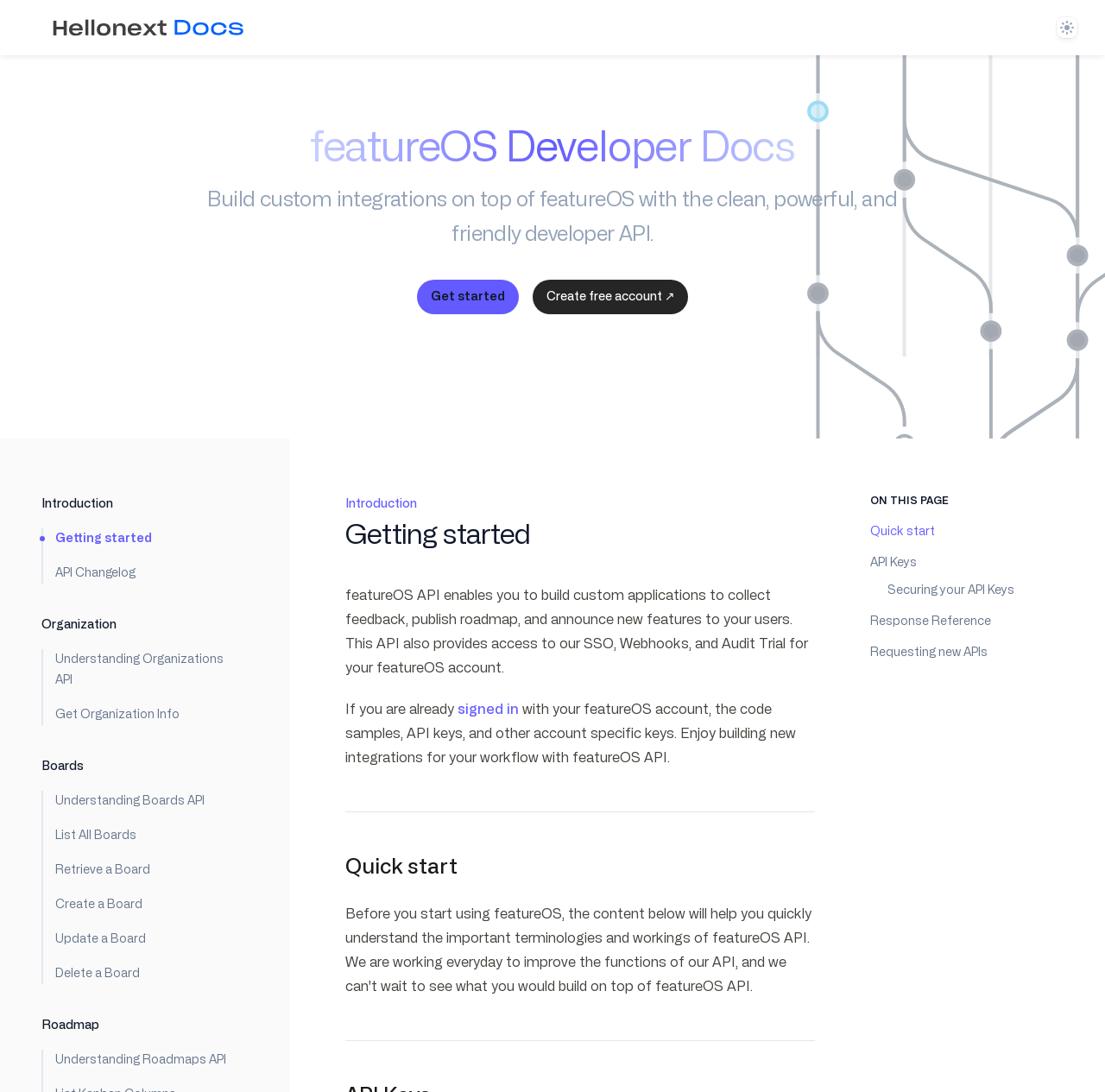Locate the bounding box of the UI element described by: "Requesting new APIs" in the given webpage screenshot.

[0.788, 0.592, 0.894, 0.602]